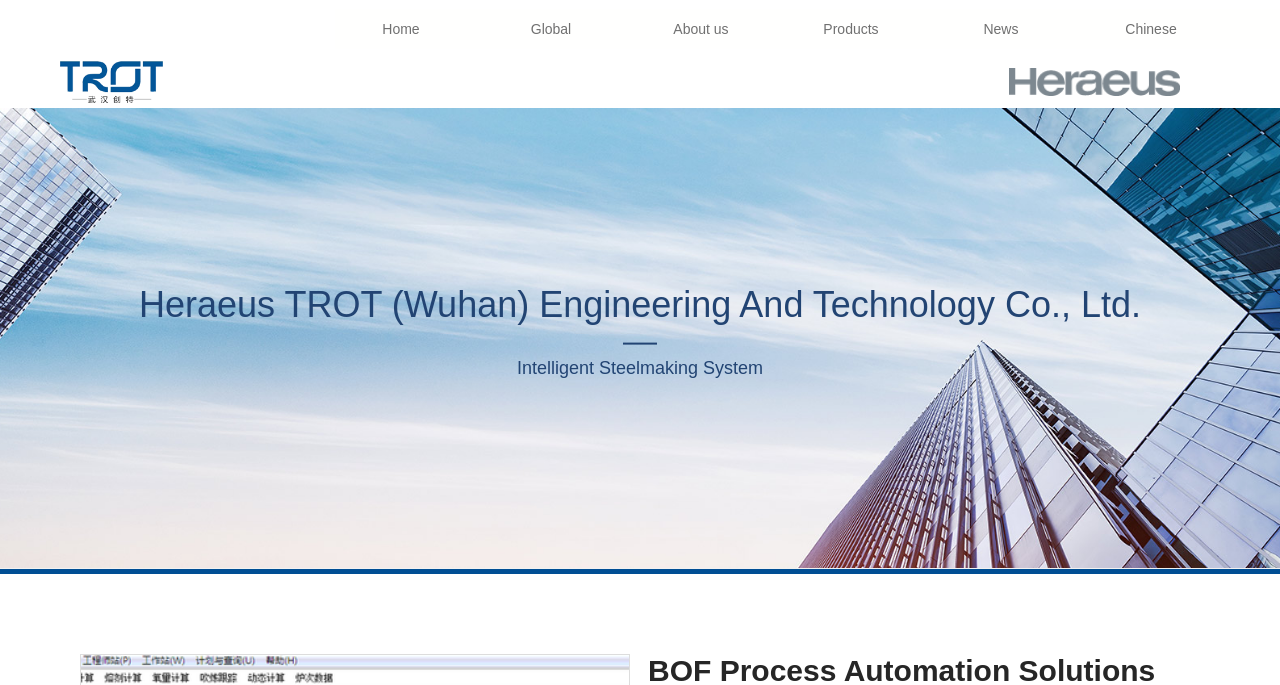Give a detailed explanation of the elements present on the webpage.

The webpage is about BOF Process Automation Solutions provided by Heraeus TROT (Wuhan) Engineering and Technology Co., Ltd. At the top left corner, there is a link and an image with the text "武汉创特" (Wuhan Chuangte). 

Below this, there is a navigation menu with six links: "Home", "Global", "About us", "Products", "News", and "Chinese", which are aligned horizontally and evenly spaced. 

On the right side of the page, there is another image with the same text "武汉创特". 

The main content of the page is divided into two sections. The first section has a heading "Heraeus TROT (Wuhan) Engineering And Technology Co., Ltd." which is centered and takes up most of the width of the page. 

Below this heading, there is a subheading "Intelligent Steelmaking System" which is positioned slightly to the right of the center.